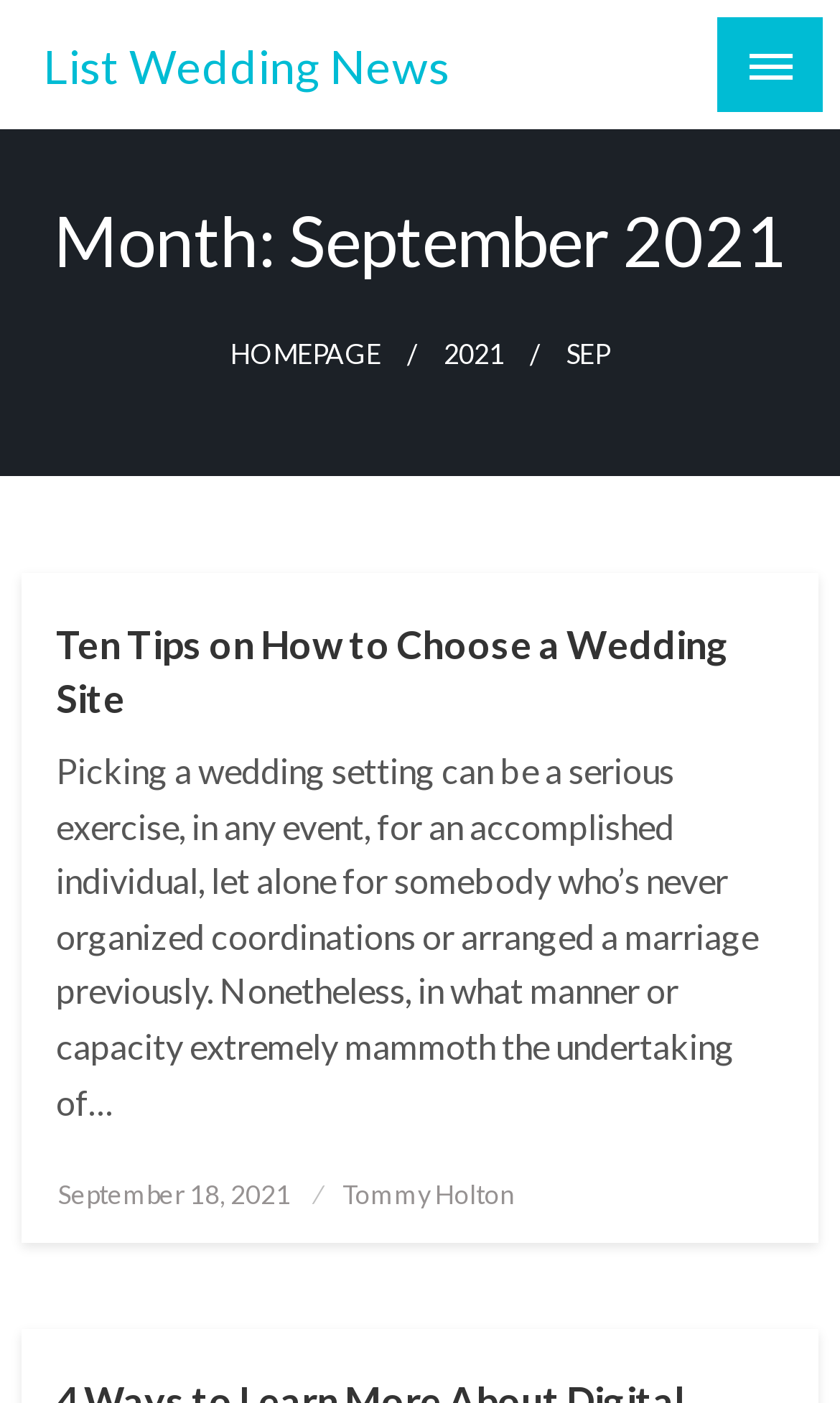Could you highlight the region that needs to be clicked to execute the instruction: "view wedding news"?

[0.051, 0.028, 0.536, 0.068]